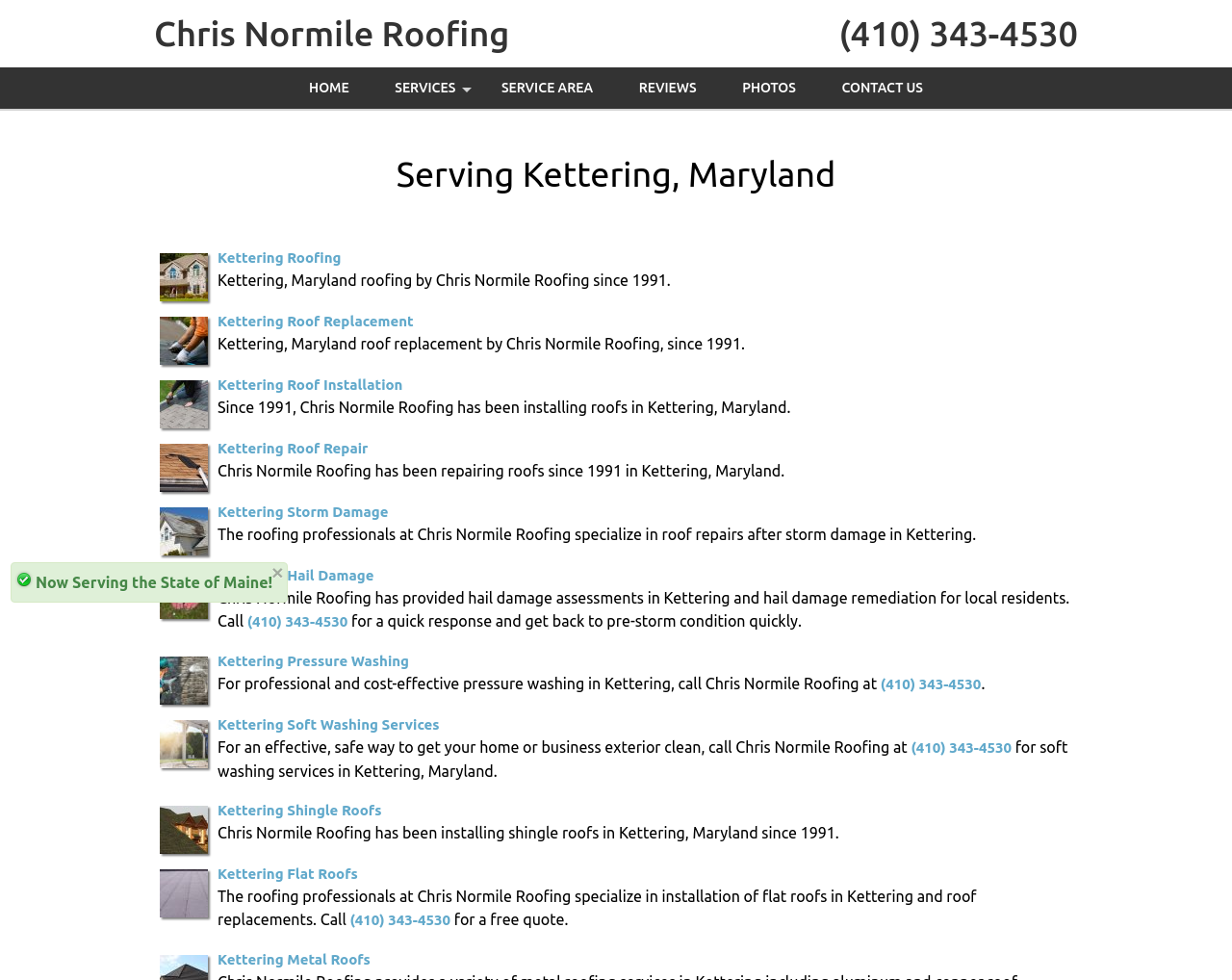Please reply to the following question using a single word or phrase: 
What services does Chris Normile Roofing offer in Kettering, Maryland?

Roofing services